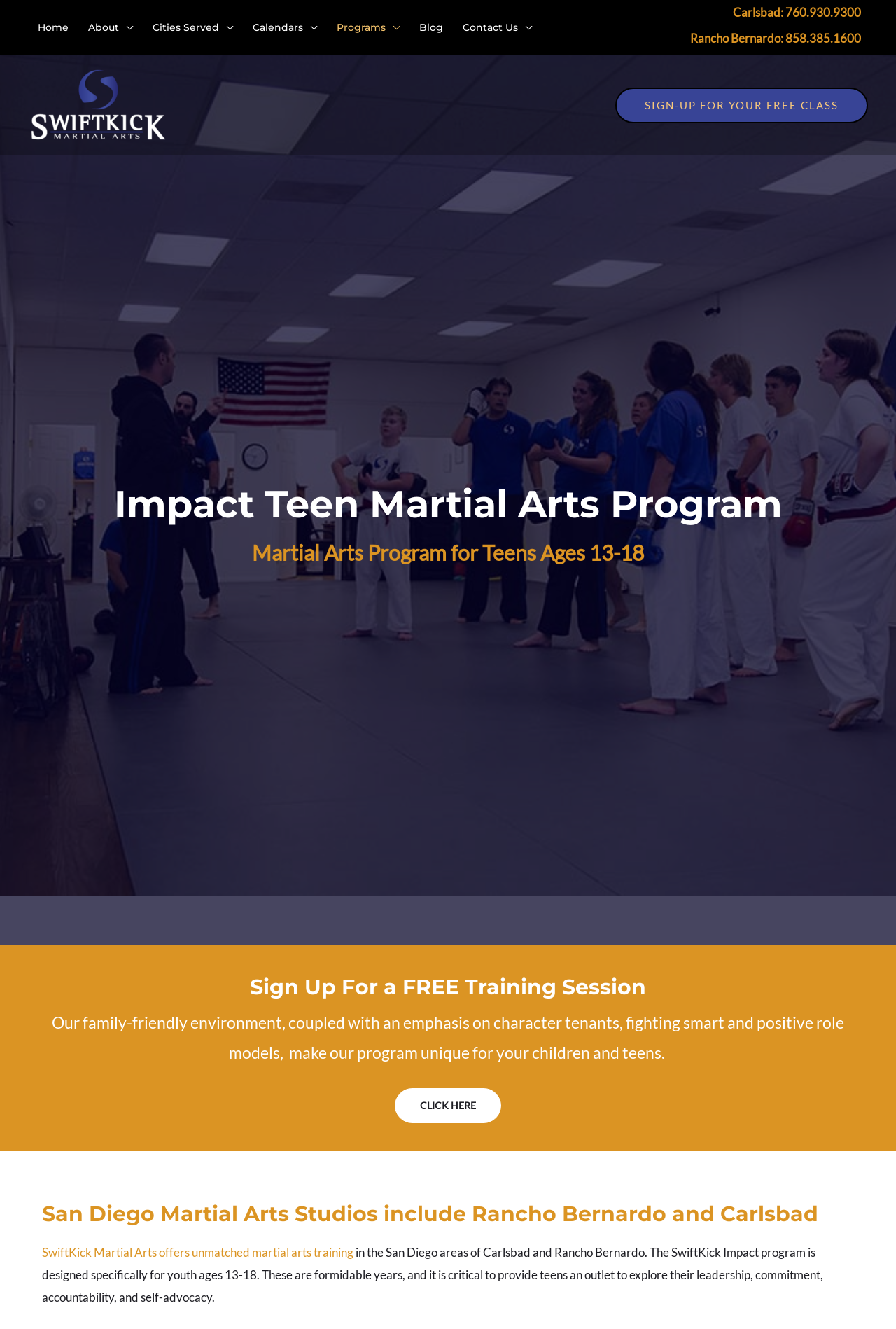Pinpoint the bounding box coordinates of the area that must be clicked to complete this instruction: "Click on the 'SIGN-UP FOR YOUR FREE CLASS' button".

[0.687, 0.066, 0.969, 0.093]